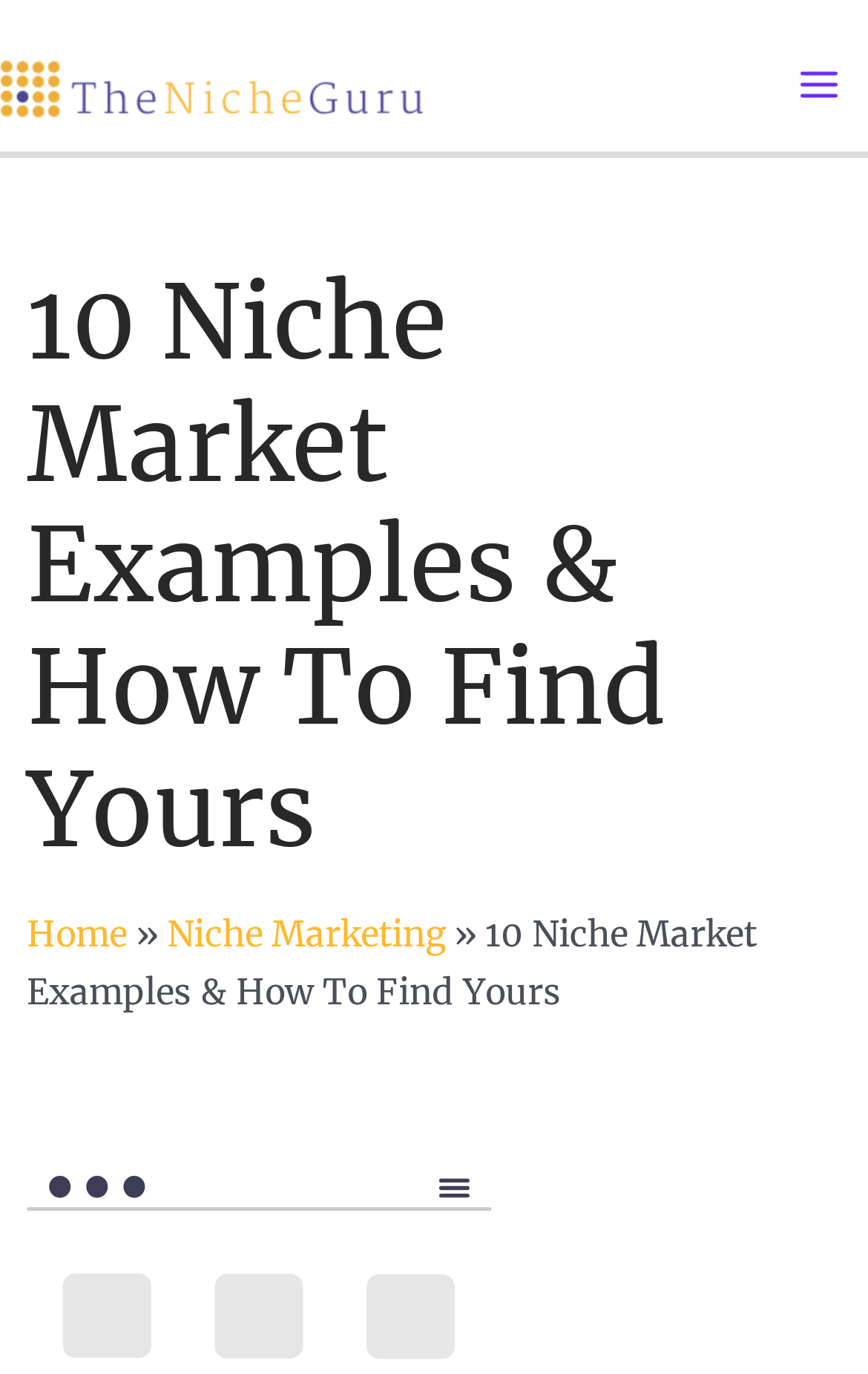Write an exhaustive caption that covers the webpage's main aspects.

The webpage is about niche market examples and how to find one's own niche market. At the top left corner, there is a logo of "The Niche Guru" accompanied by a link with the same name. To the right of the logo, there is a main menu button that is not expanded. 

Below the logo and the main menu button, there is a large header section that spans almost the entire width of the page. Within this section, there is a prominent heading that reads "10 Niche Market Examples & How To Find Yours". 

Underneath the header section, there are three links: "Home", "Niche Marketing", and another "10 Niche Market Examples & How To Find Yours". These links are aligned horizontally and are positioned near the top of the page. The "Home" link is on the left, followed by a right-pointing arrow, and then the "Niche Marketing" link. The third link is positioned to the right of the other two links.